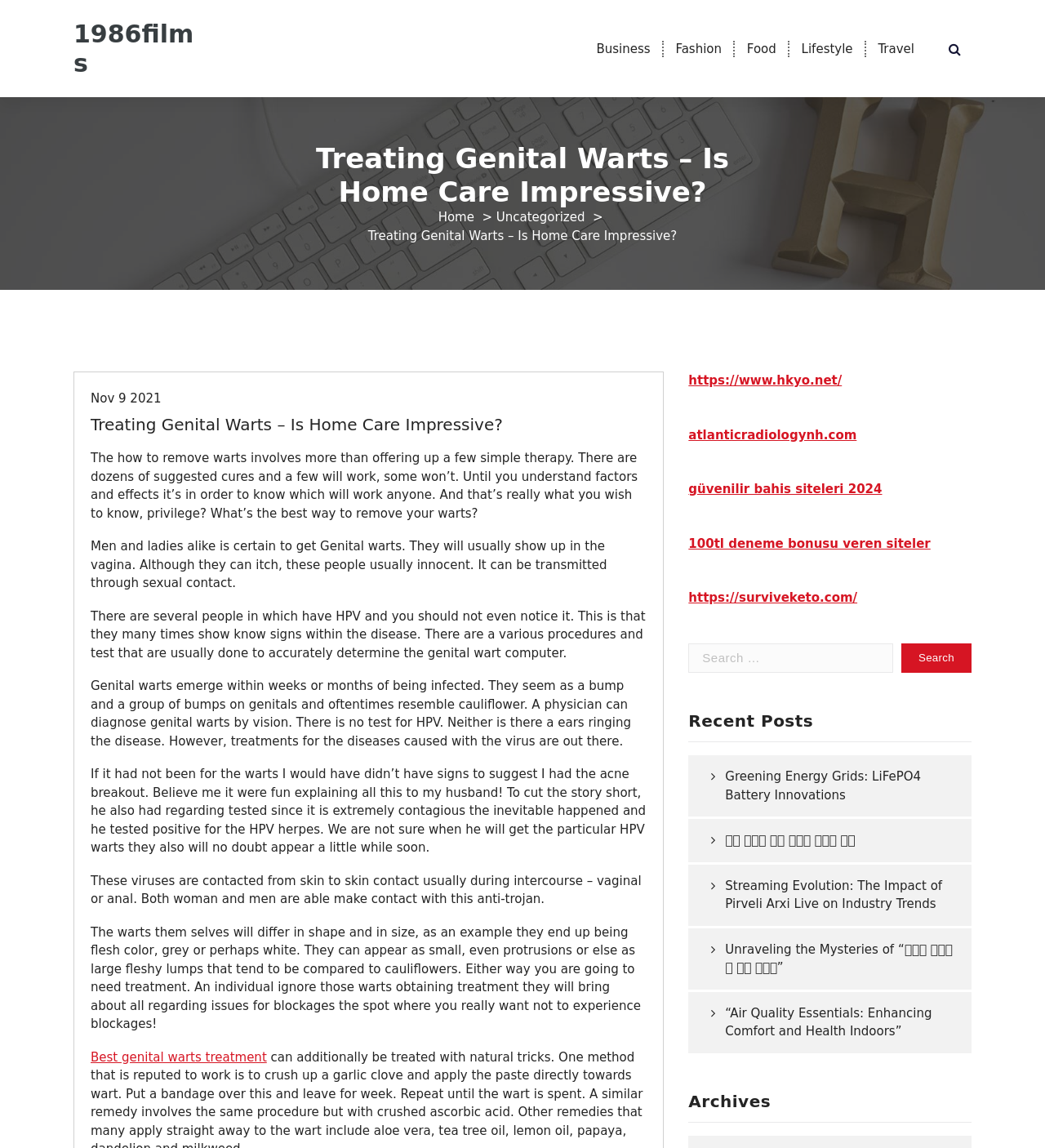Please identify the bounding box coordinates of the element's region that I should click in order to complete the following instruction: "Click on the 'Best genital warts treatment' link". The bounding box coordinates consist of four float numbers between 0 and 1, i.e., [left, top, right, bottom].

[0.087, 0.914, 0.255, 0.927]